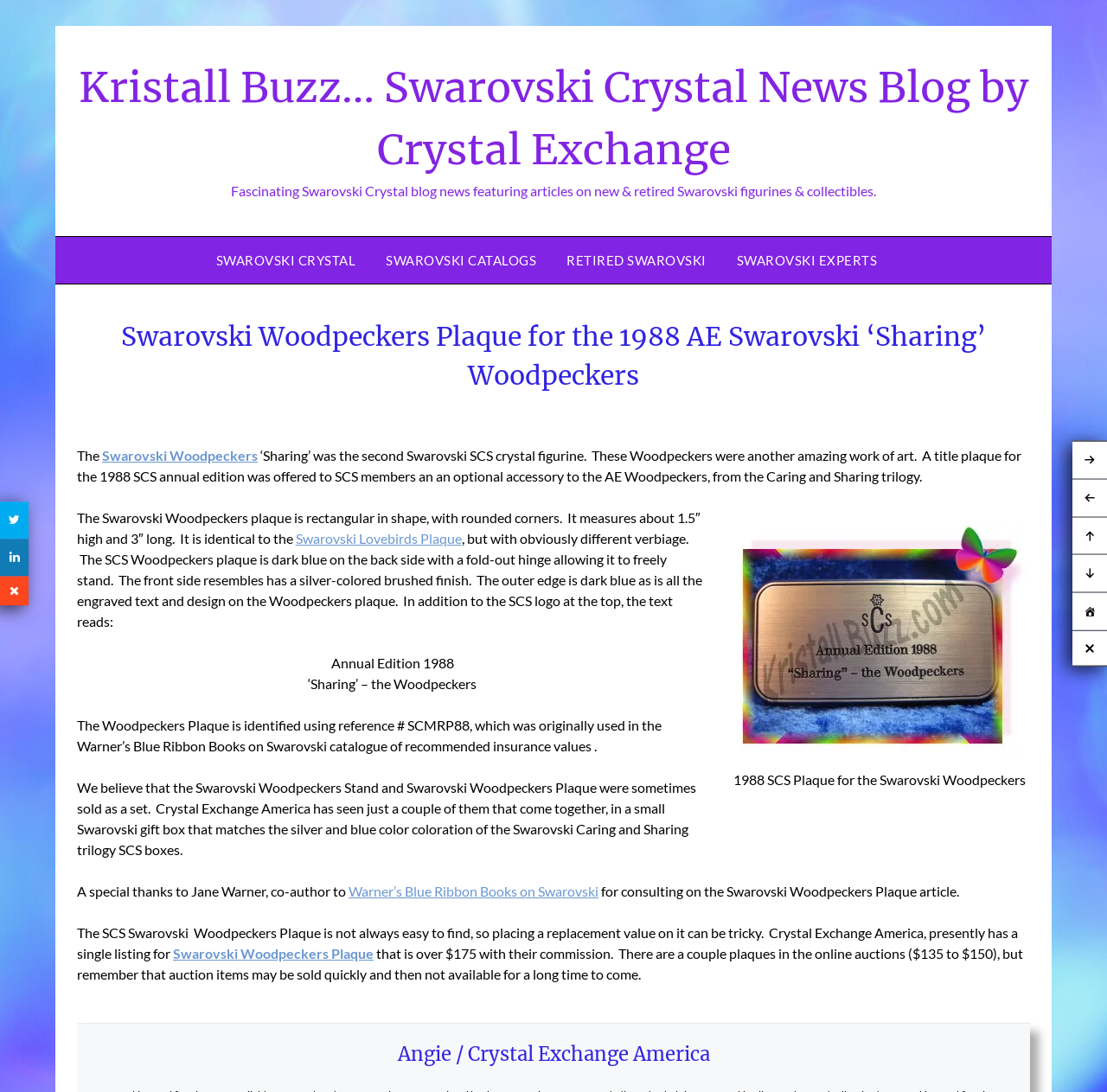Specify the bounding box coordinates of the region I need to click to perform the following instruction: "Explore the 'Swarovski Woodpeckers Plaque' listing". The coordinates must be four float numbers in the range of 0 to 1, i.e., [left, top, right, bottom].

[0.156, 0.865, 0.338, 0.88]